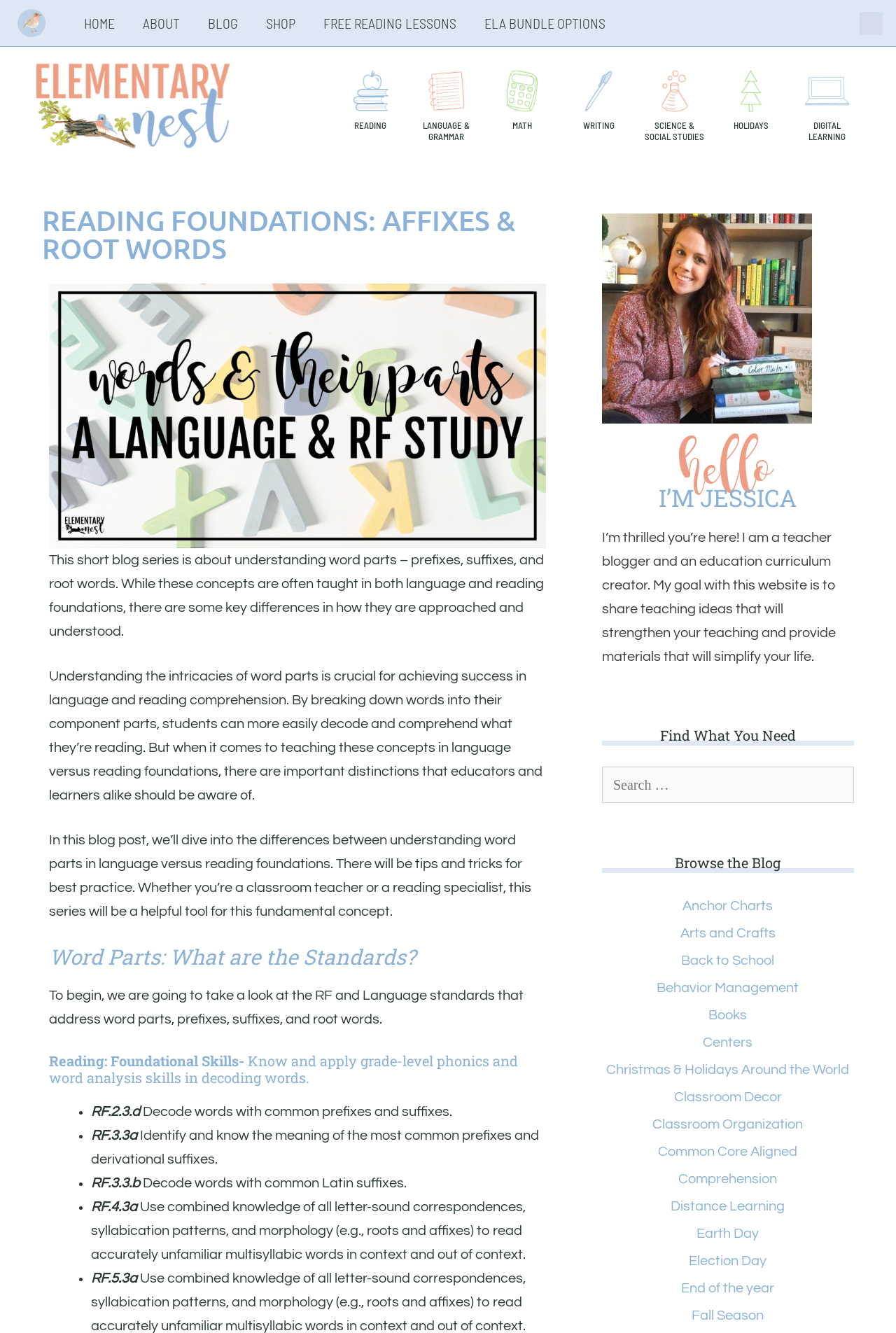What is the function of word parts in reading foundations and language?
Please answer the question with as much detail and depth as you can.

Based on the webpage content, the function of word parts in reading foundations and language is to study prefixes, suffixes, and root words, which is crucial for achieving success in language and reading comprehension.